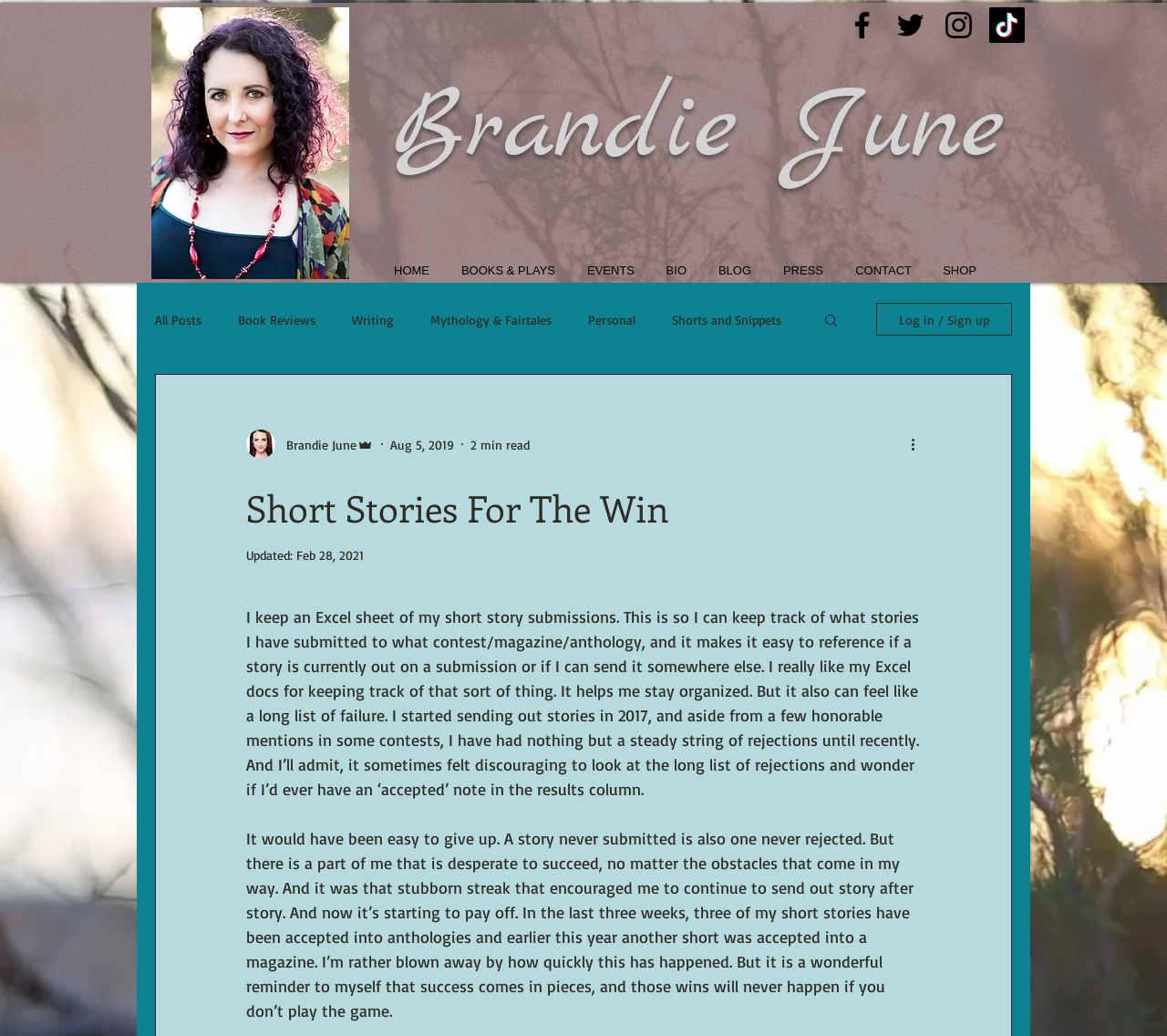Please determine the bounding box coordinates of the element's region to click for the following instruction: "Search for something".

[0.705, 0.301, 0.72, 0.32]